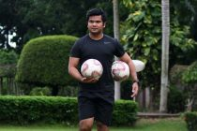Refer to the screenshot and answer the following question in detail:
What is the atmosphere of the background?

The background of the image features lush greenery, including well-trimmed hedges and tall trees, which creates a serene and vibrant atmosphere, suggesting a peaceful and natural environment, possibly a sports training environment.